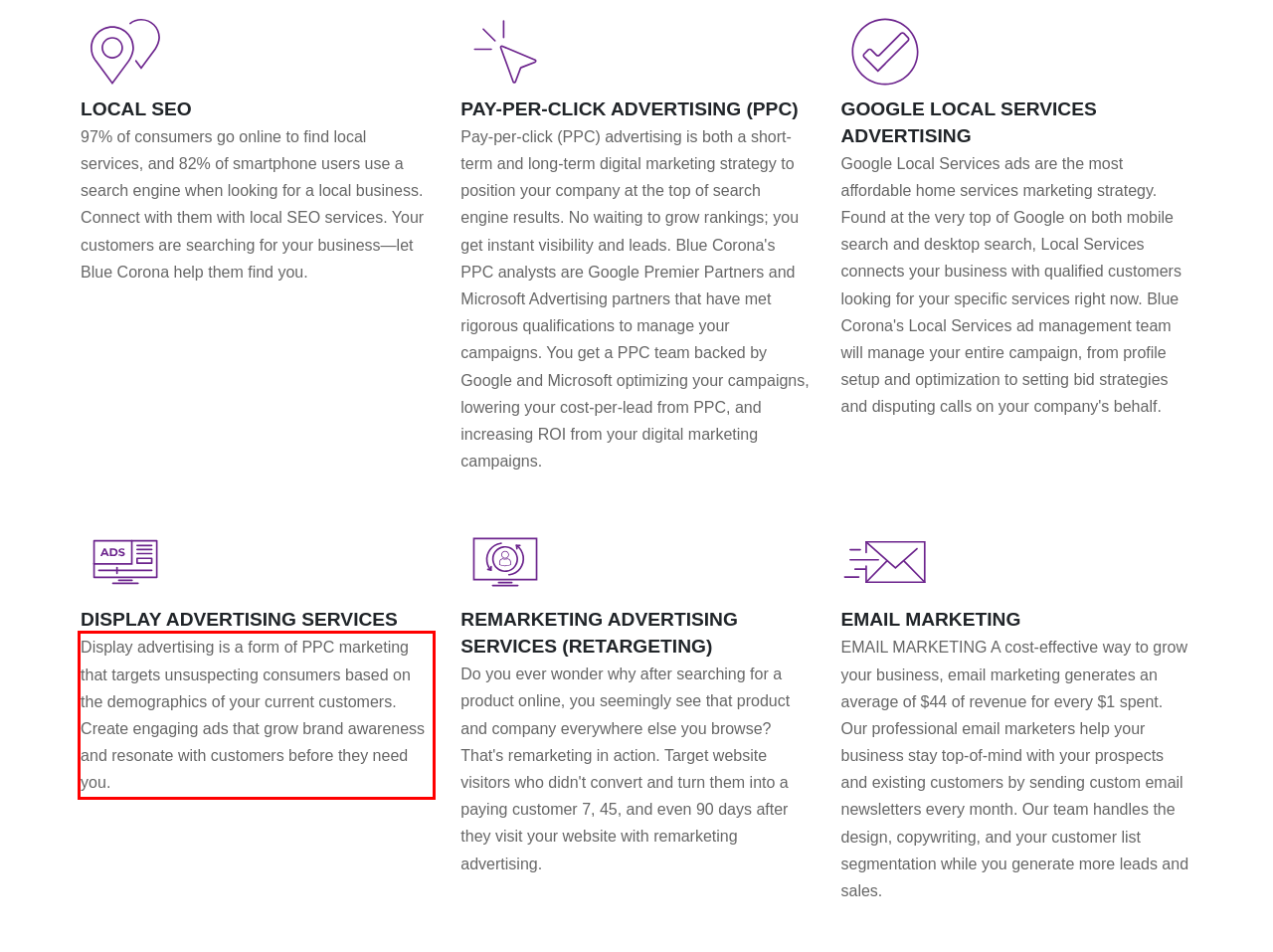Given a screenshot of a webpage containing a red rectangle bounding box, extract and provide the text content found within the red bounding box.

Display advertising is a form of PPC marketing that targets unsuspecting consumers based on the demographics of your current customers. Create engaging ads that grow brand awareness and resonate with customers before they need you.